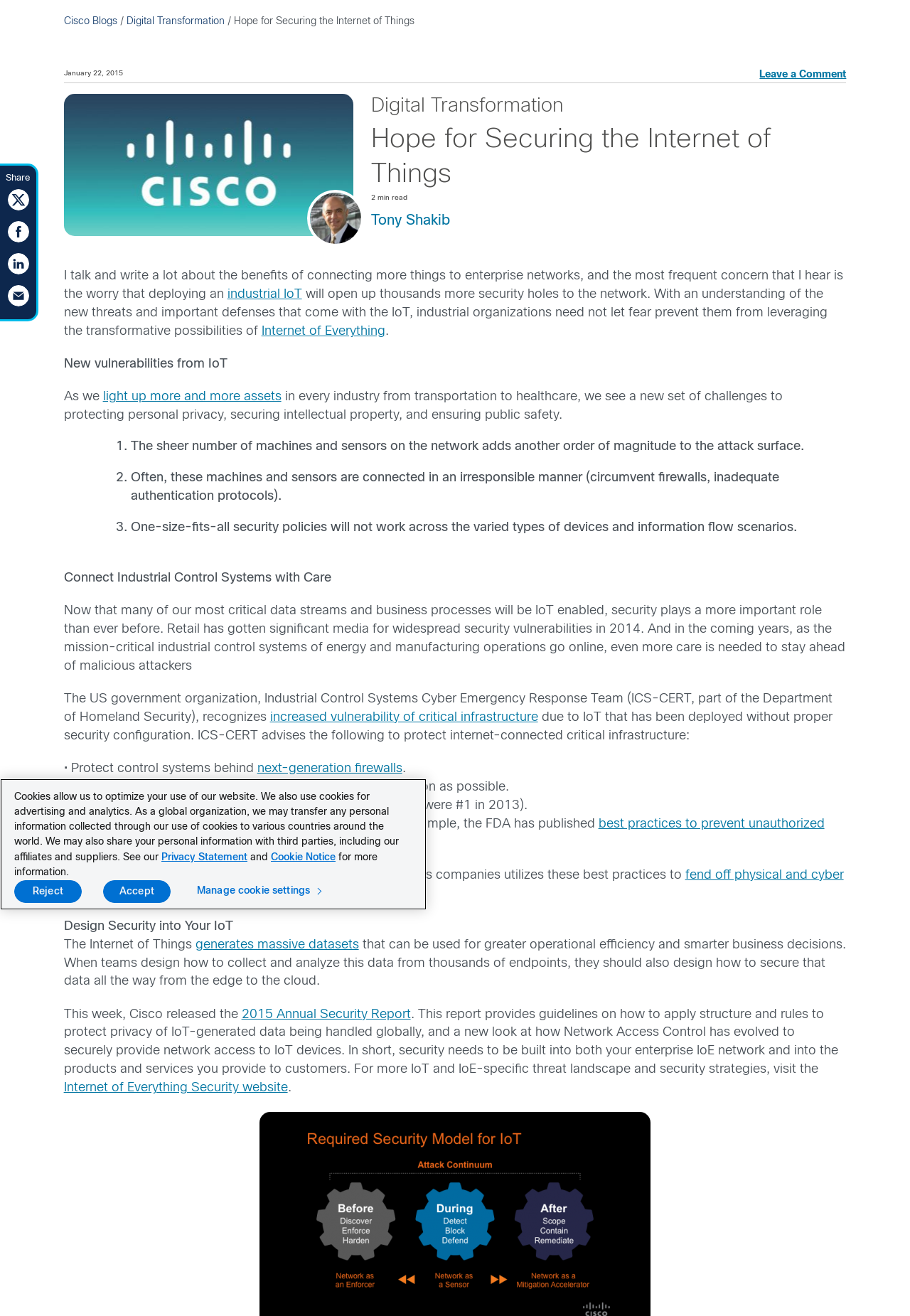What is the author's concern about deploying industrial IoT?
Provide a detailed answer to the question, using the image to inform your response.

The author's concern about deploying industrial IoT is that it will open up thousands more security holes to the network, as mentioned in the text 'will open up thousands more security holes to the network. With an understanding of the new threats and important defenses that come with the IoT, industrial organizations need not let fear prevent them from leveraging the transformative possibilities of'.